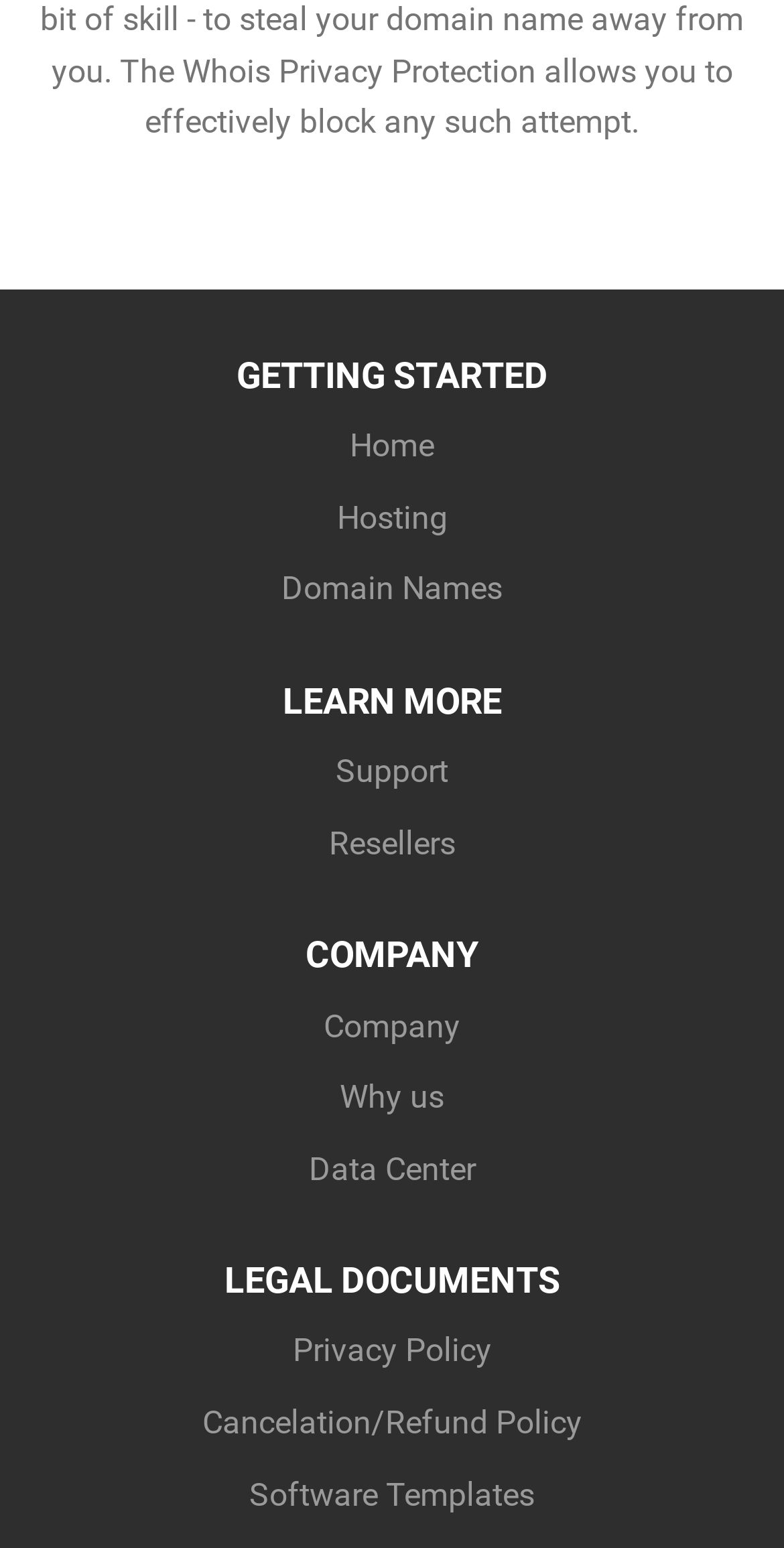What is the second link under 'Learn More'?
Your answer should be a single word or phrase derived from the screenshot.

Resellers